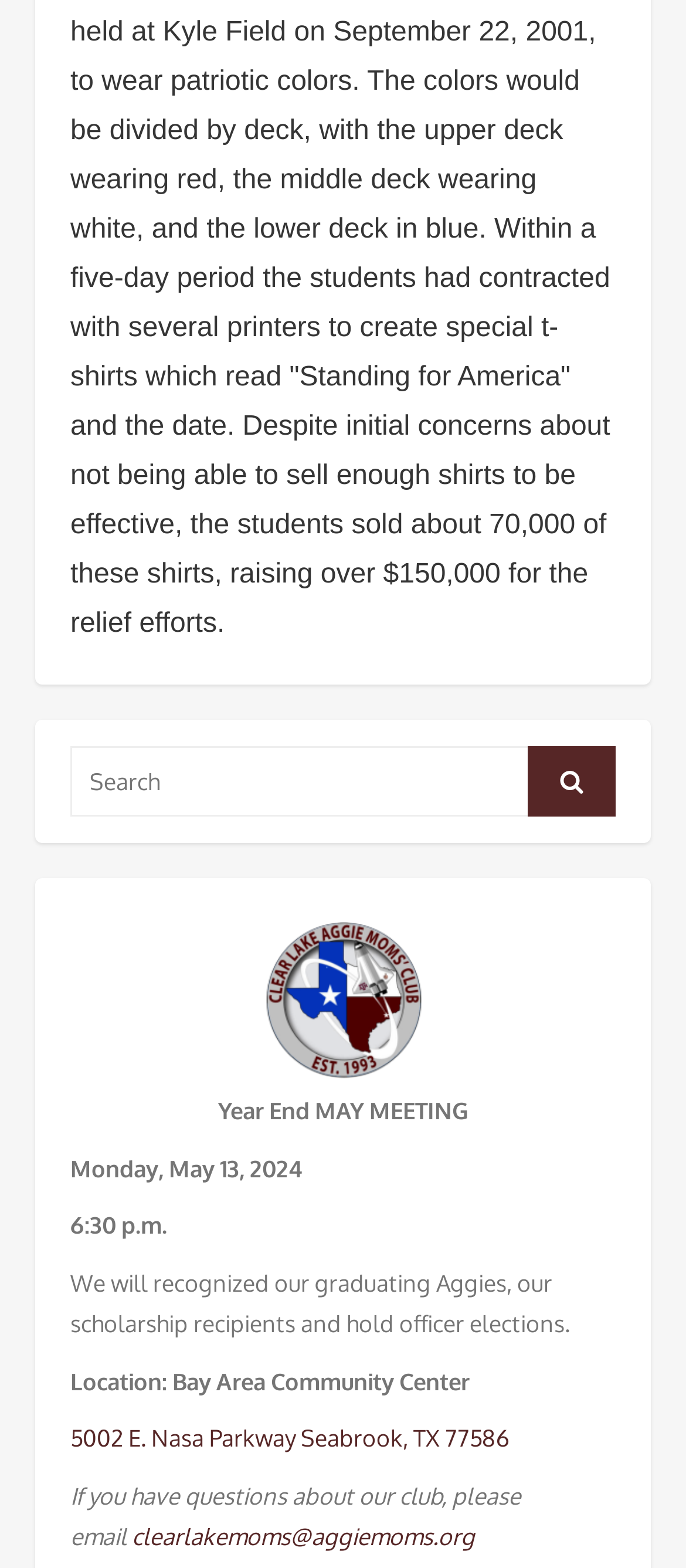For the following element description, predict the bounding box coordinates in the format (top-left x, top-left y, bottom-right x, bottom-right y). All values should be floating point numbers between 0 and 1. Description: parent_node: Search for: name="s" placeholder="Search"

[0.103, 0.476, 0.897, 0.521]